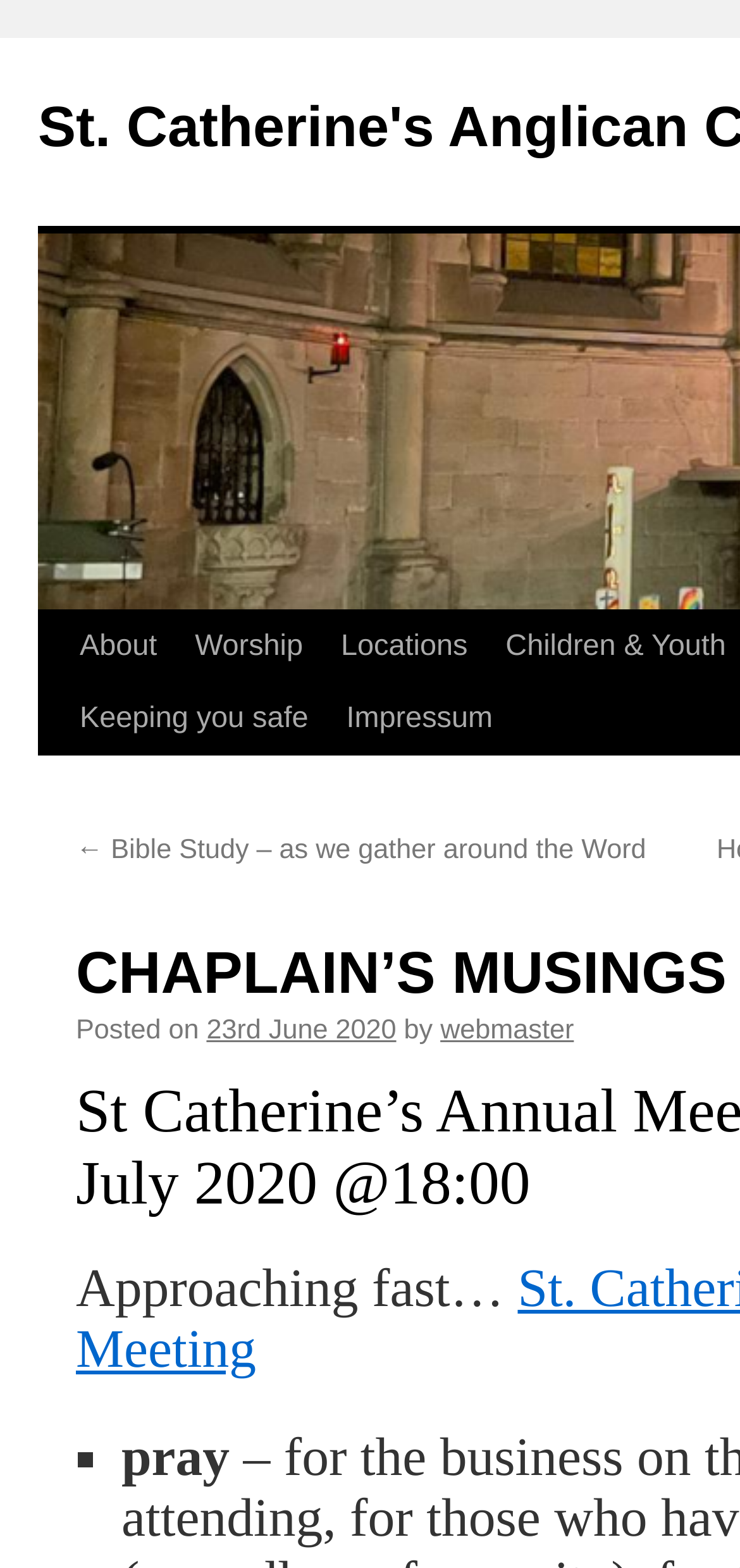Please identify the bounding box coordinates of the element's region that needs to be clicked to fulfill the following instruction: "Visit the 'Bible Study'". The bounding box coordinates should consist of four float numbers between 0 and 1, i.e., [left, top, right, bottom].

[0.103, 0.533, 0.873, 0.552]